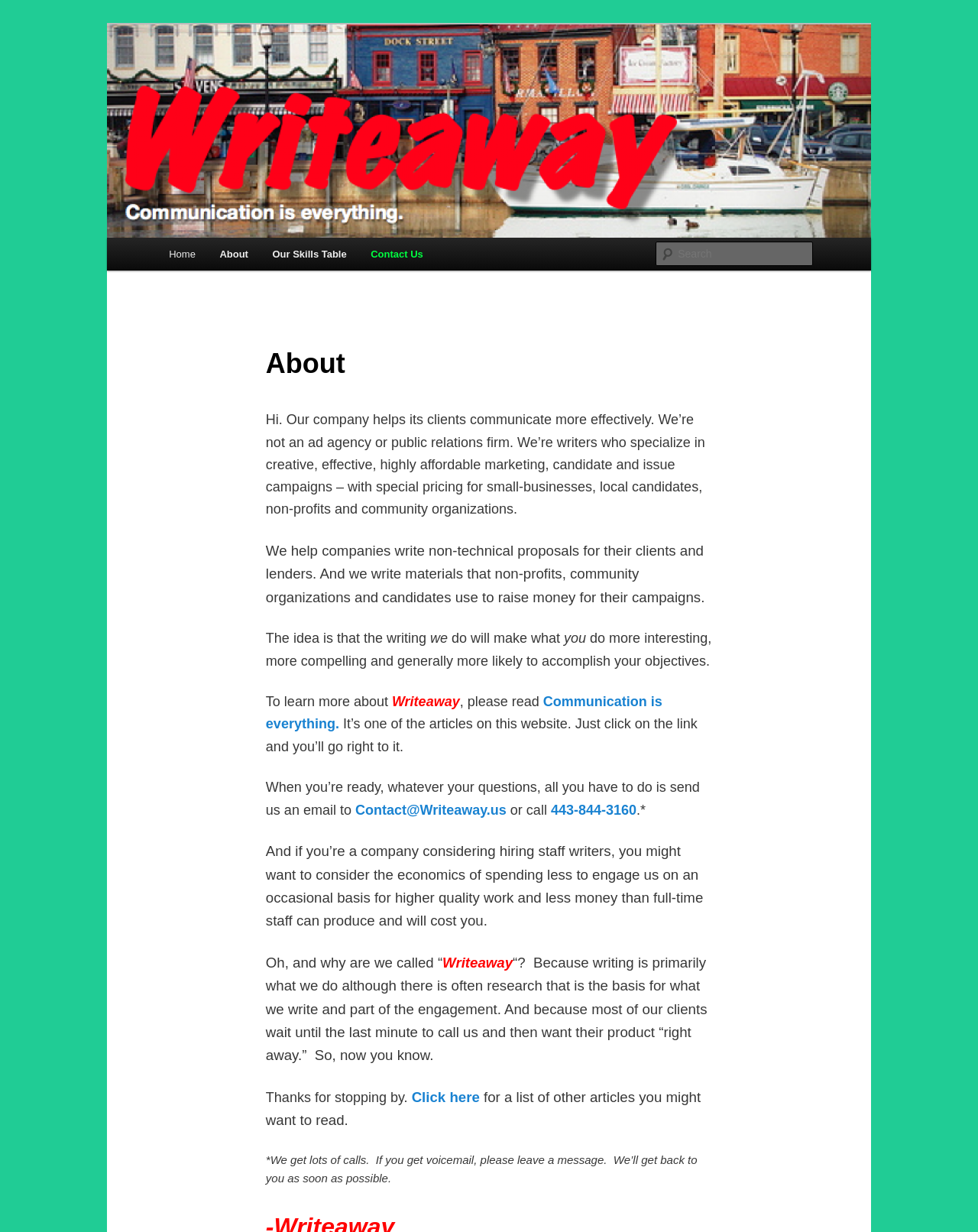Determine the bounding box coordinates of the region that needs to be clicked to achieve the task: "Search for something".

[0.671, 0.196, 0.831, 0.216]